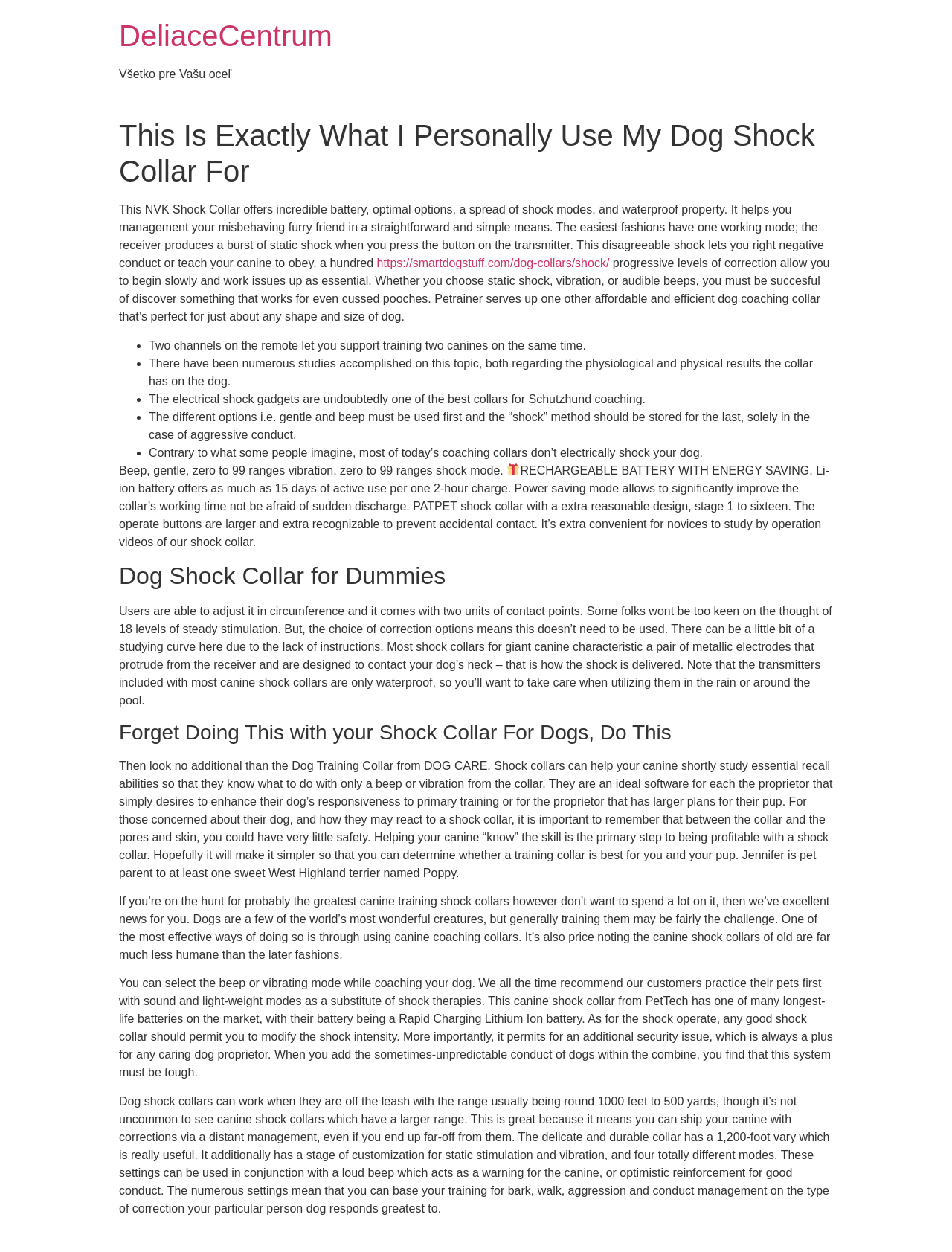What is the maximum range of some dog shock collars?
Using the picture, provide a one-word or short phrase answer.

500 yards